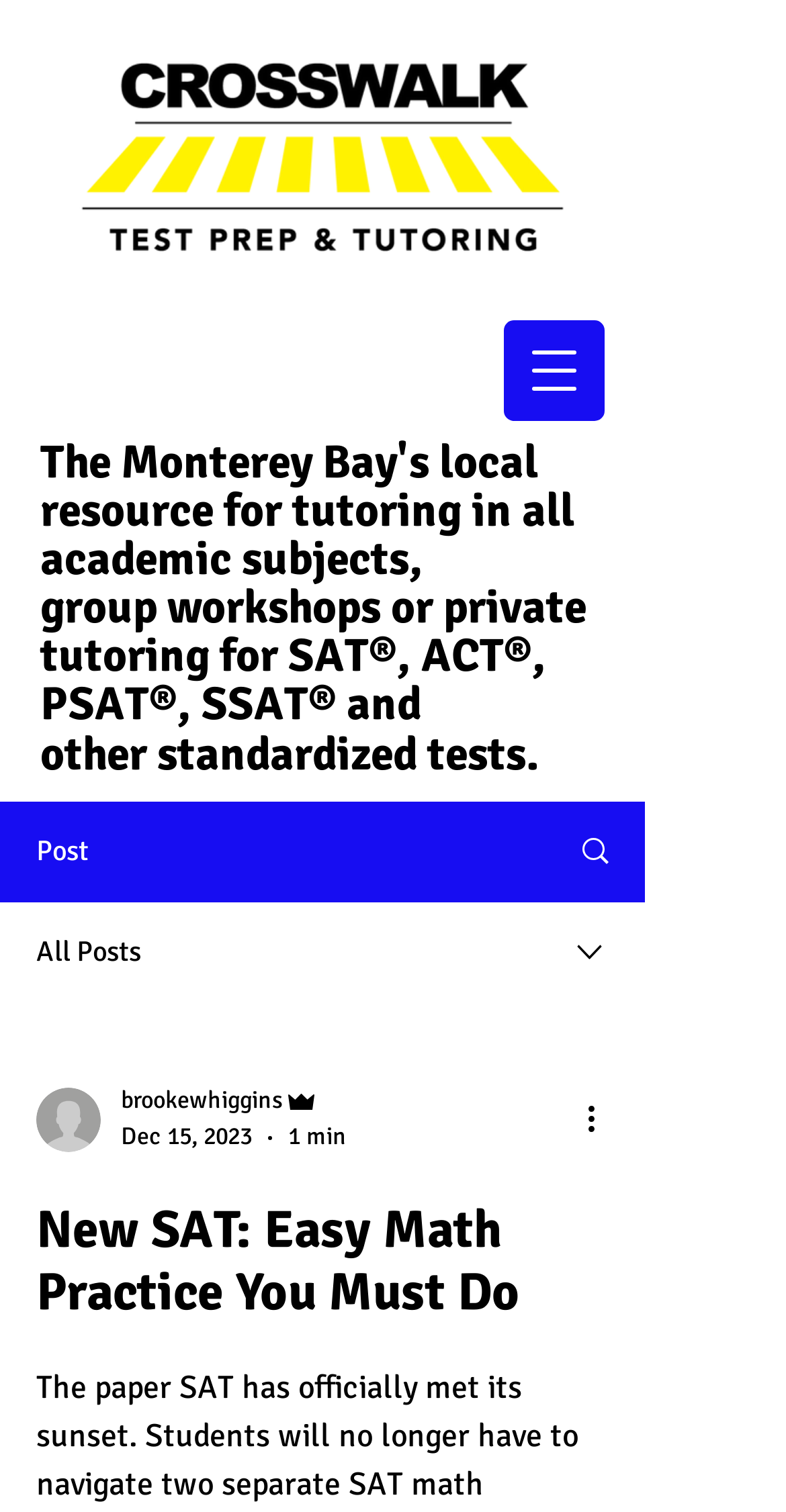Please analyze the image and provide a thorough answer to the question:
What is the date of the latest article?

The answer can be found in the generic element which states 'Dec 15, 2023'. This element is located within the combobox element.